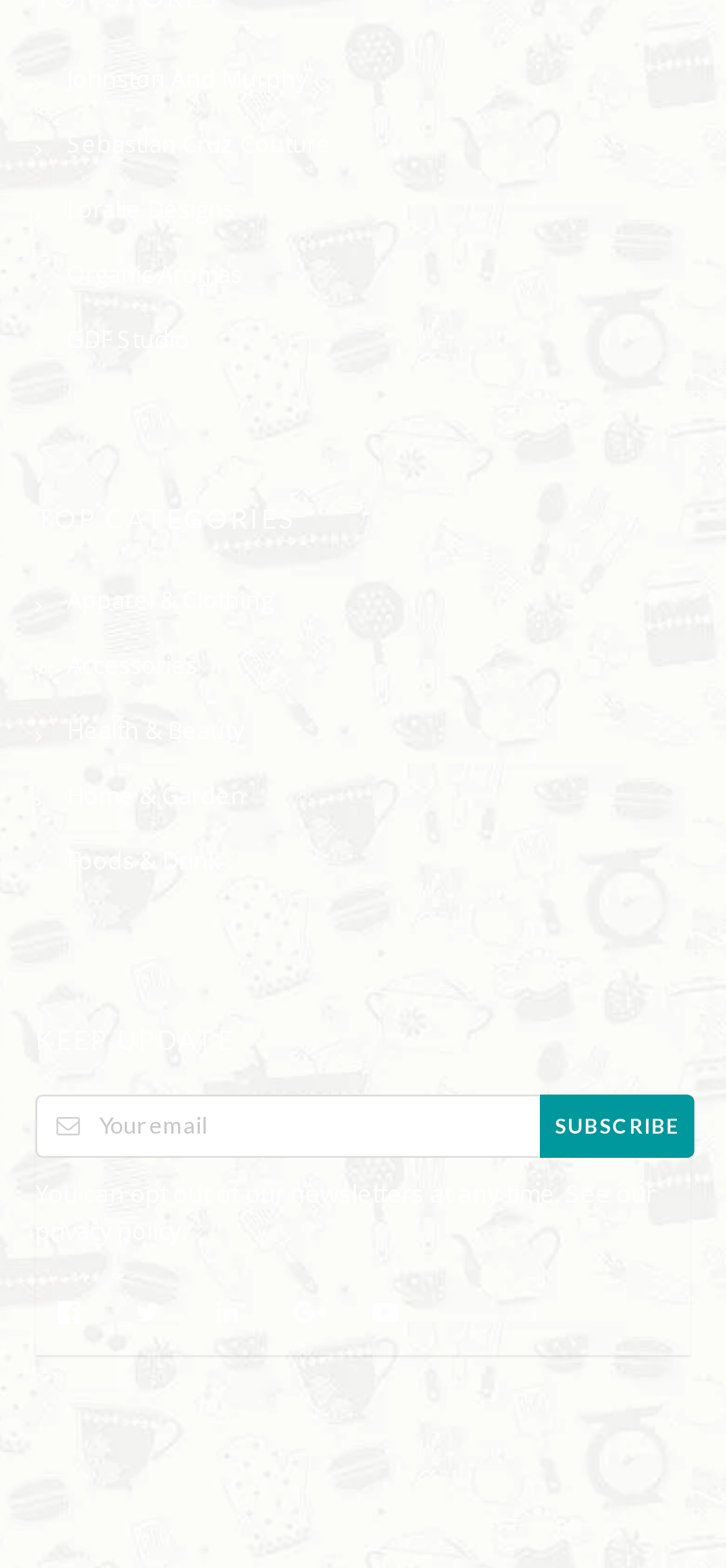How many social media links are there?
Using the image provided, answer with just one word or phrase.

5